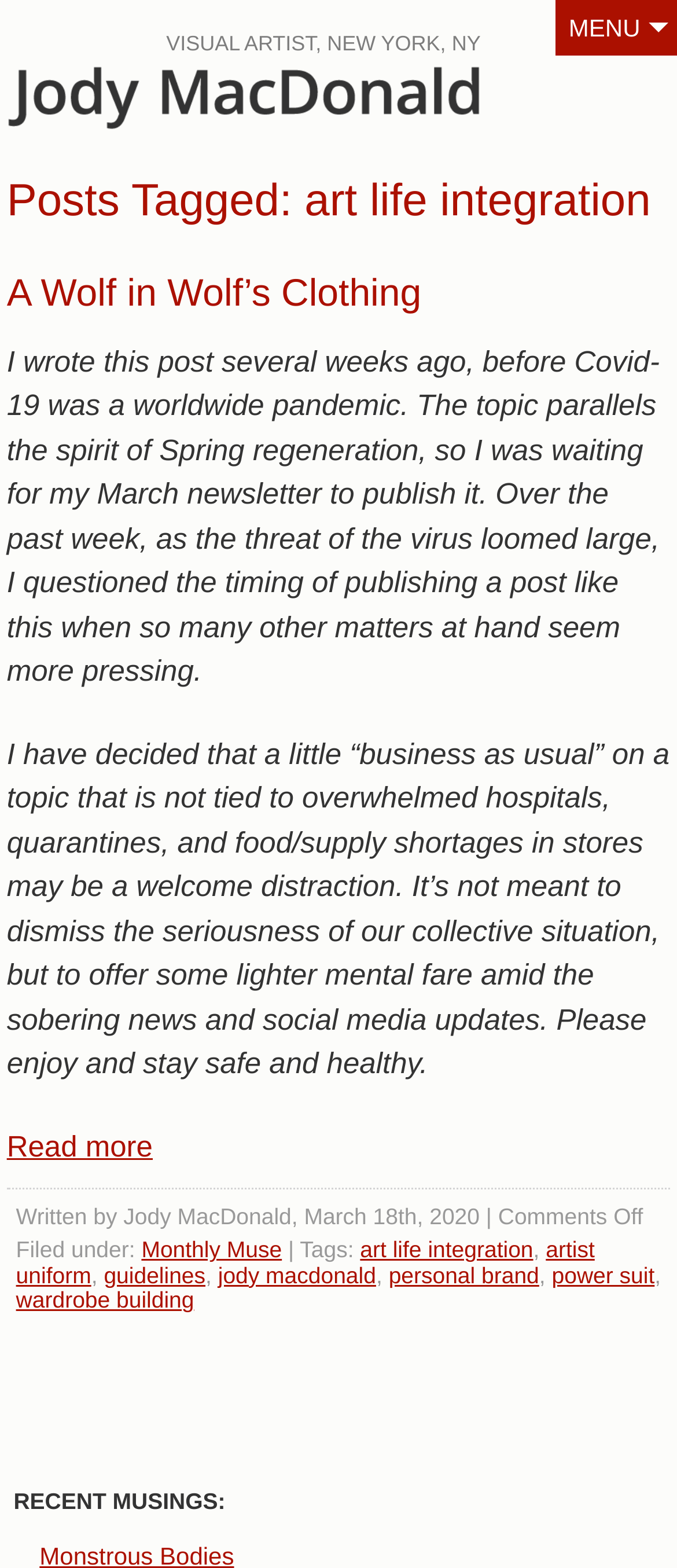Give an extensive and precise description of the webpage.

The webpage is an archive page for "art life integration" on JodyMacDonald.ca, a website of a visual artist based in New York. At the top, there is a heading that displays the artist's name and profession, followed by the website's title with a link to the homepage. On the top right, there is a menu icon with a dropdown arrow.

Below the title, there is a heading that indicates the current page is an archive for posts tagged with "art life integration". The main content area is dominated by a single article, which takes up most of the page. The article's title, "A Wolf in Wolf's Clothing", is displayed prominently, with a link to the full article.

The article's content is divided into several paragraphs, which discuss the timing of publishing a post during the COVID-19 pandemic. The text is written in a conversational tone, with the author deciding to publish the post as a welcome distraction from the serious news. The article concludes with a message to stay safe and healthy.

At the bottom of the article, there are links to read more, as well as information about the author and the date of publication. There are also tags and categories related to the post, including "Monthly Muse", "art life integration", and "power suit", among others.

Finally, at the very bottom of the page, there is a heading that says "RECENT MUSINGS:", which may indicate a section for recent blog posts or articles.